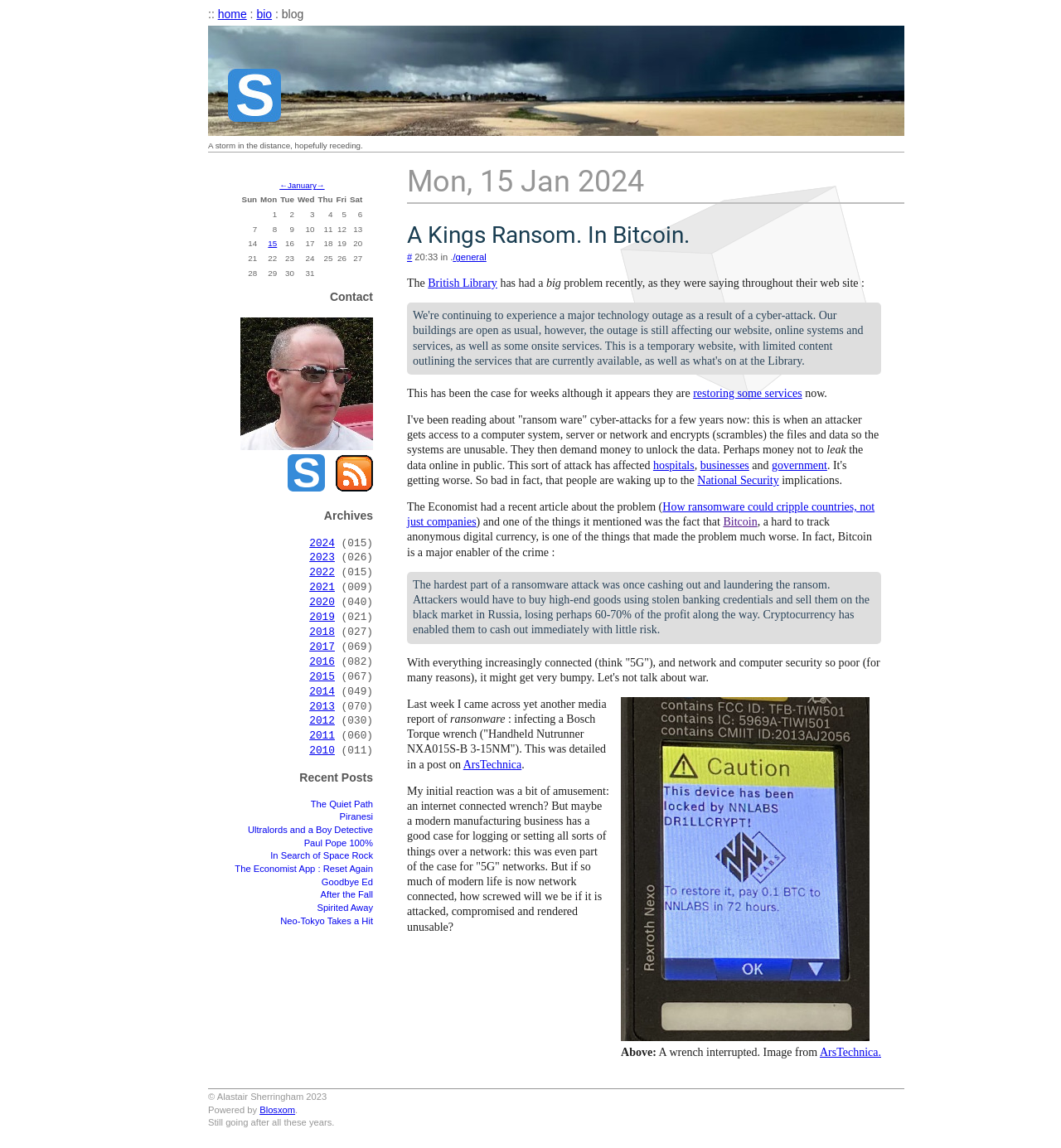Please specify the coordinates of the bounding box for the element that should be clicked to carry out this instruction: "subscribe to RSS Feed". The coordinates must be four float numbers between 0 and 1, formatted as [left, top, right, bottom].

[0.316, 0.419, 0.352, 0.431]